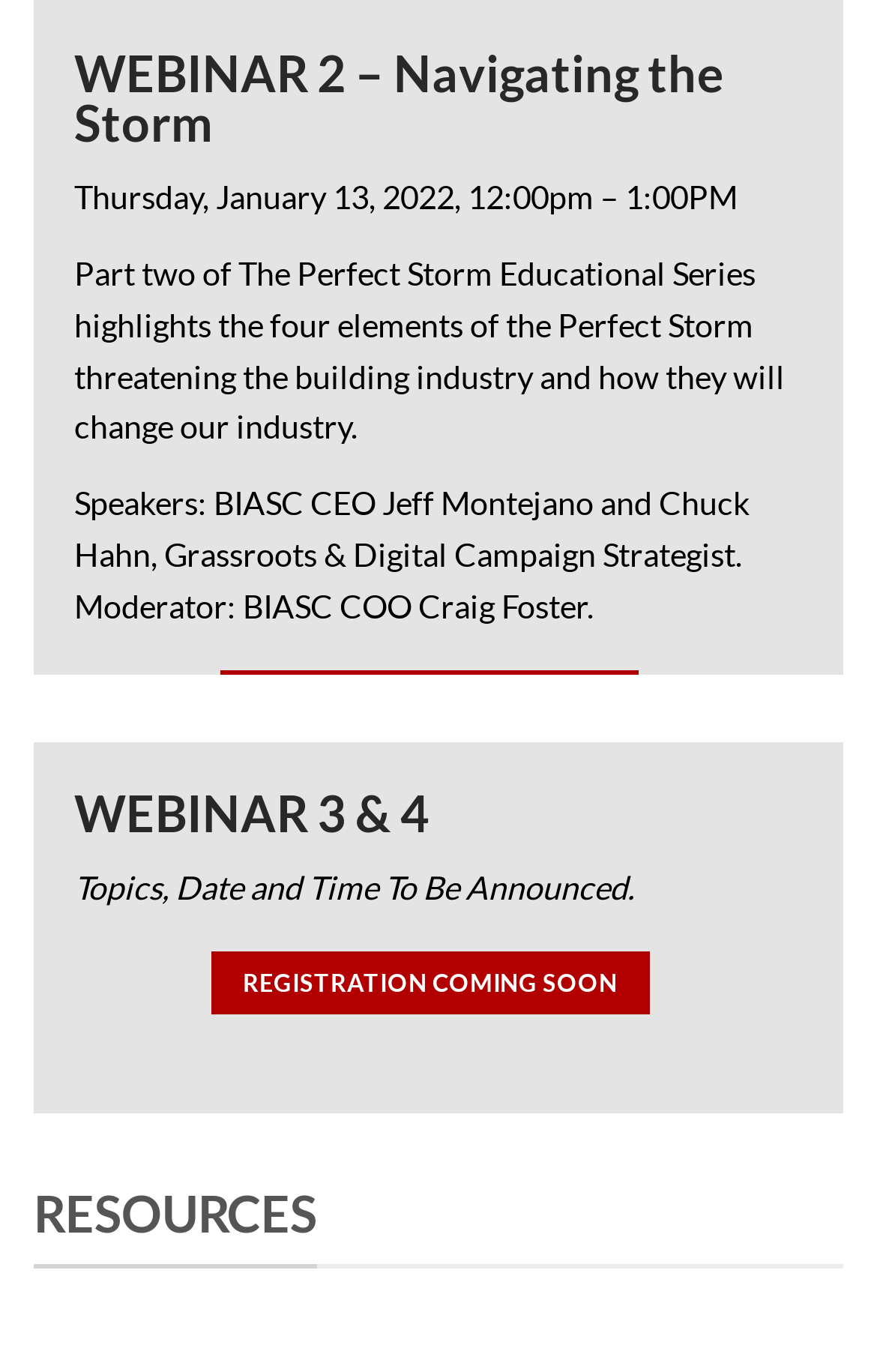What is the status of registration for WEBINAR 3 & 4?
Look at the image and provide a short answer using one word or a phrase.

Coming soon